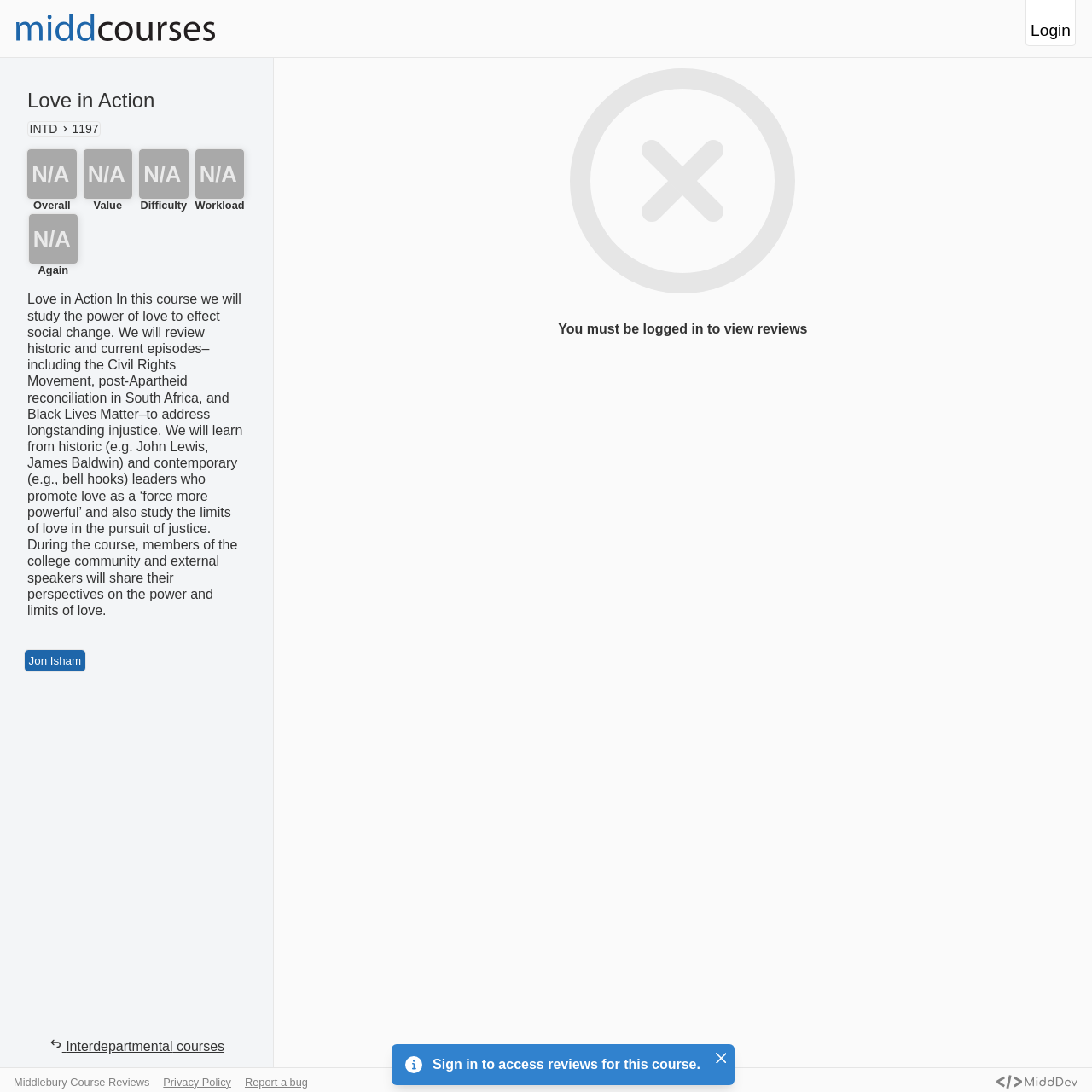What is the course level?
Analyze the screenshot and provide a detailed answer to the question.

The course level is obtained from the static text element with the text '1197' which is located in the breadcrumb section.